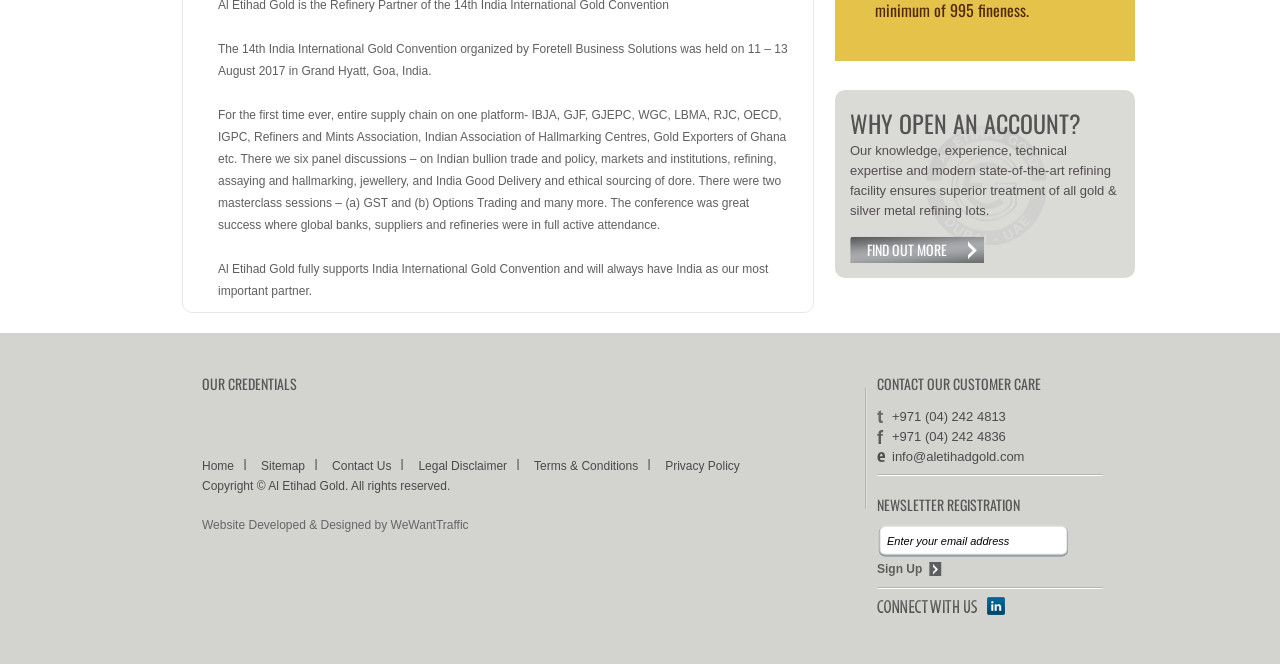Predict the bounding box for the UI component with the following description: "WeWantTraffic".

[0.305, 0.78, 0.366, 0.801]